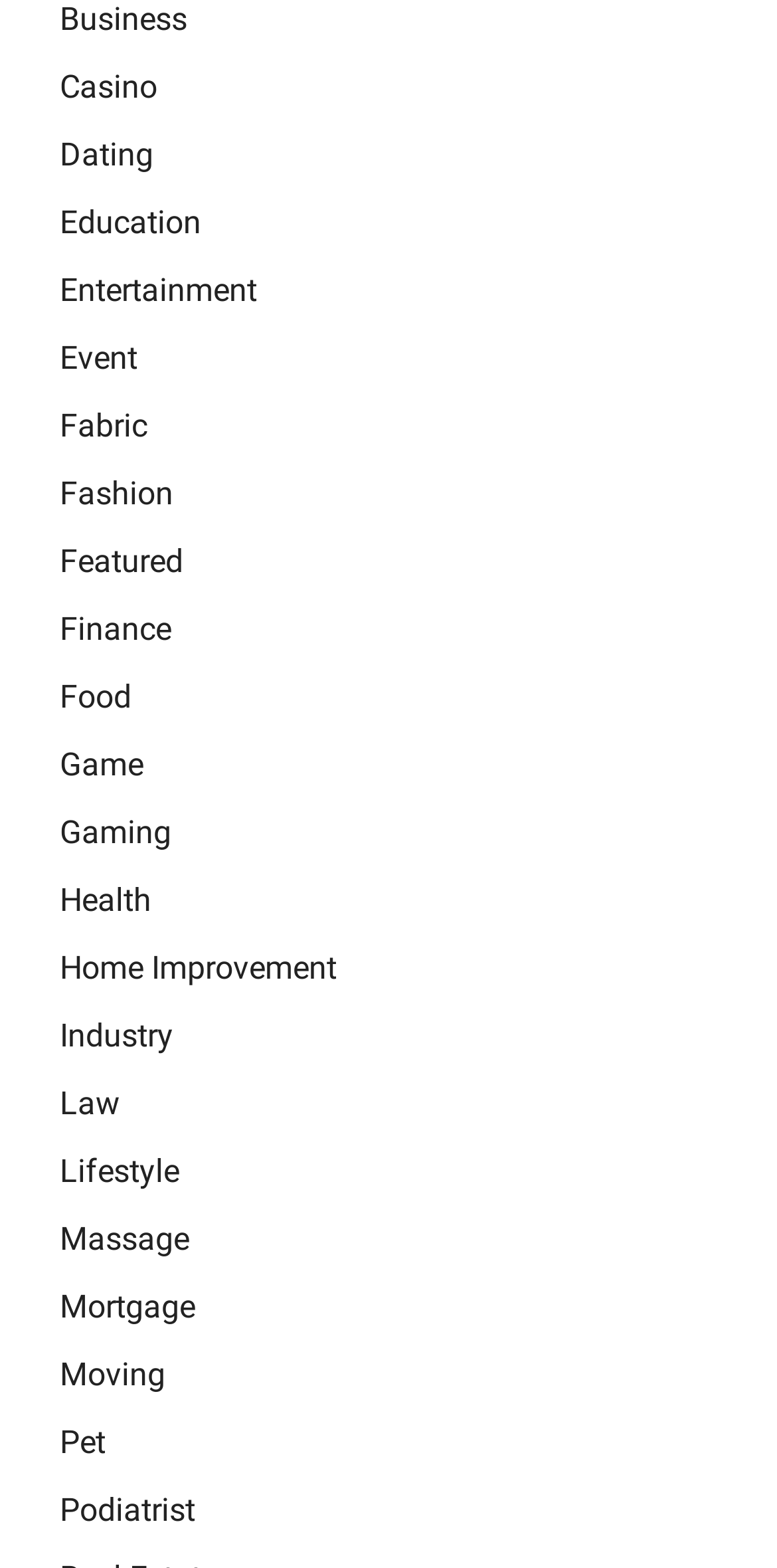How many categories are related to health on the webpage?
Give a single word or phrase as your answer by examining the image.

2